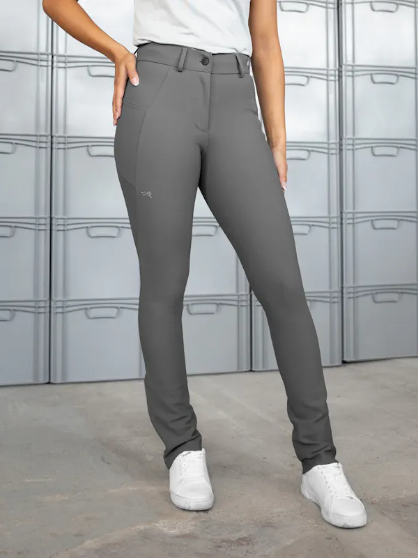What is the background of the image?
From the image, provide a succinct answer in one word or a short phrase.

Gray storage bins